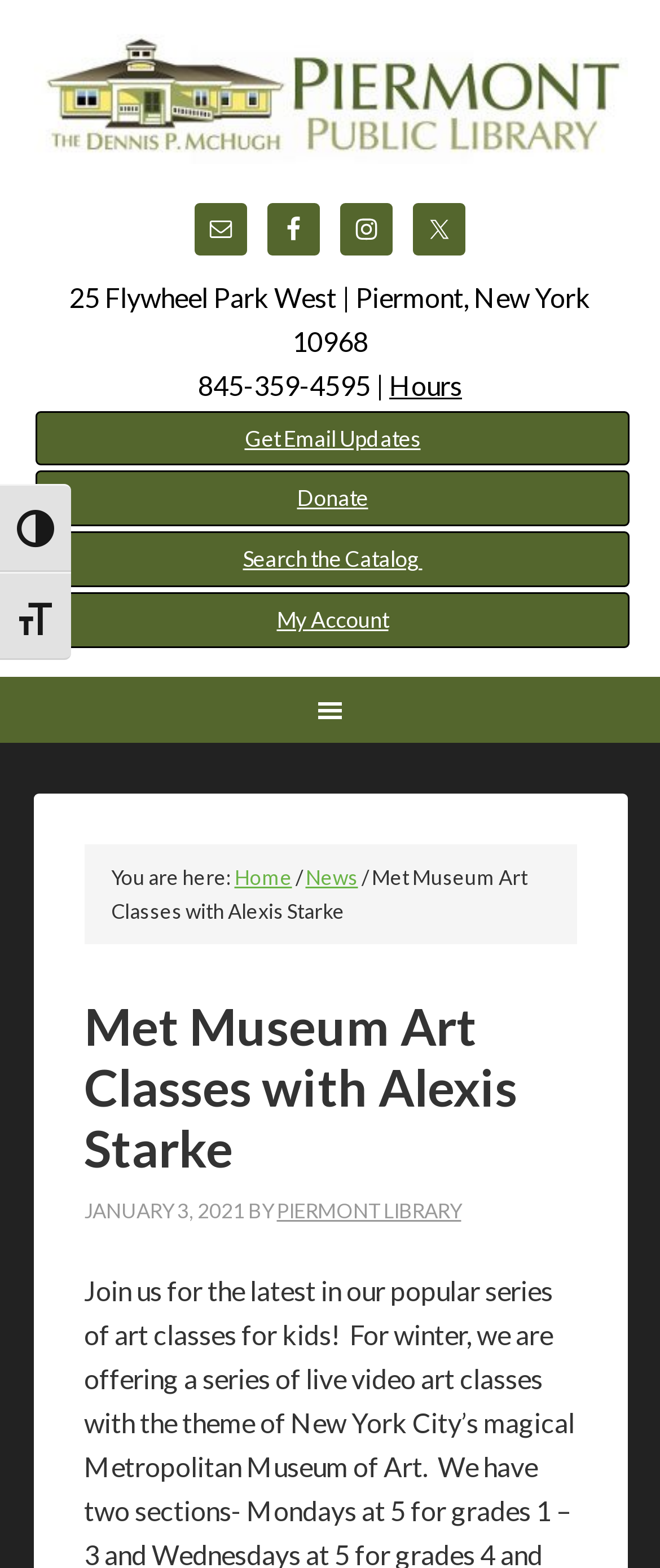Use one word or a short phrase to answer the question provided: 
What is the name of the art class?

Met Museum Art Classes with Alexis Starke